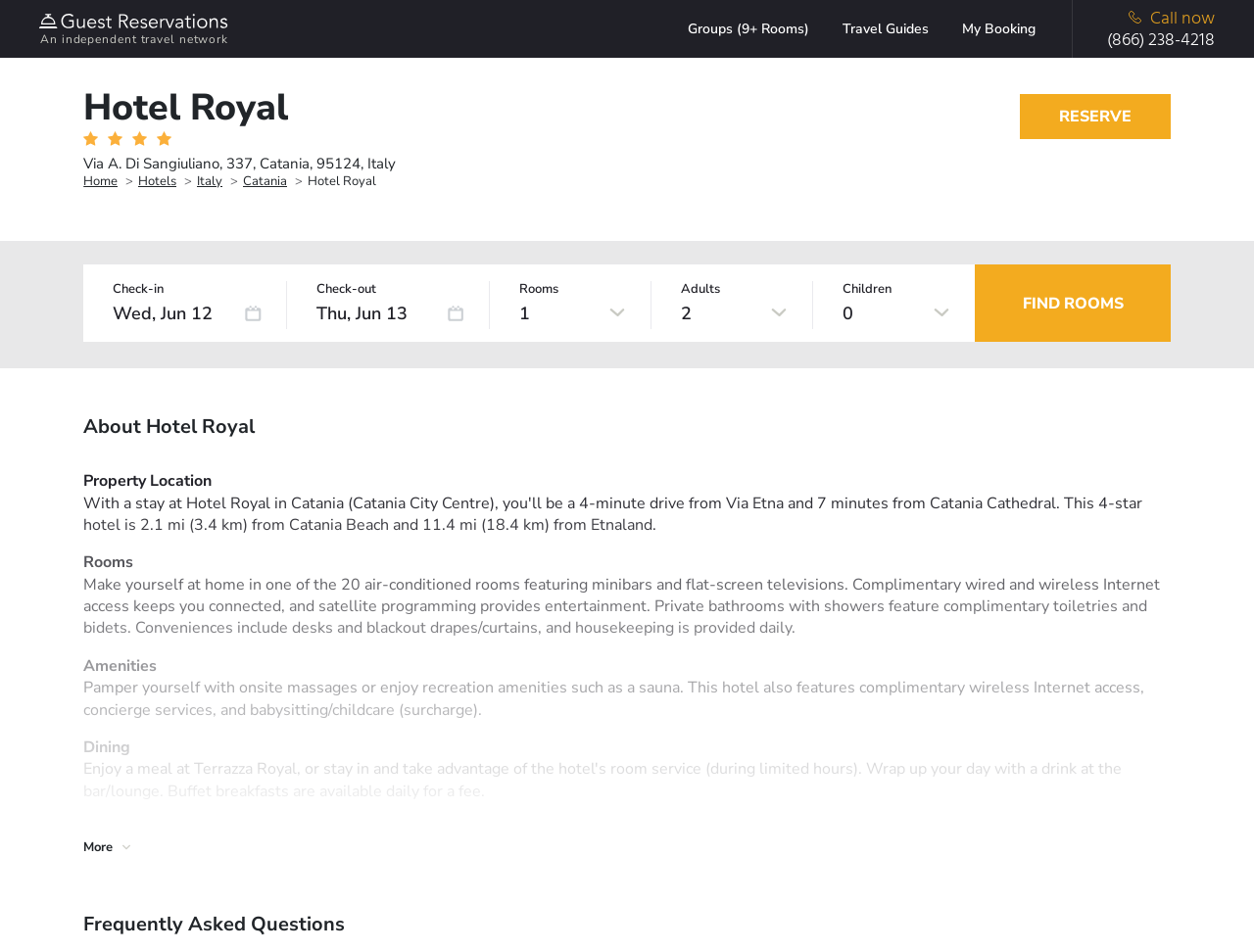Please indicate the bounding box coordinates for the clickable area to complete the following task: "Call the hotel using the phone number". The coordinates should be specified as four float numbers between 0 and 1, i.e., [left, top, right, bottom].

[0.883, 0.008, 0.969, 0.053]